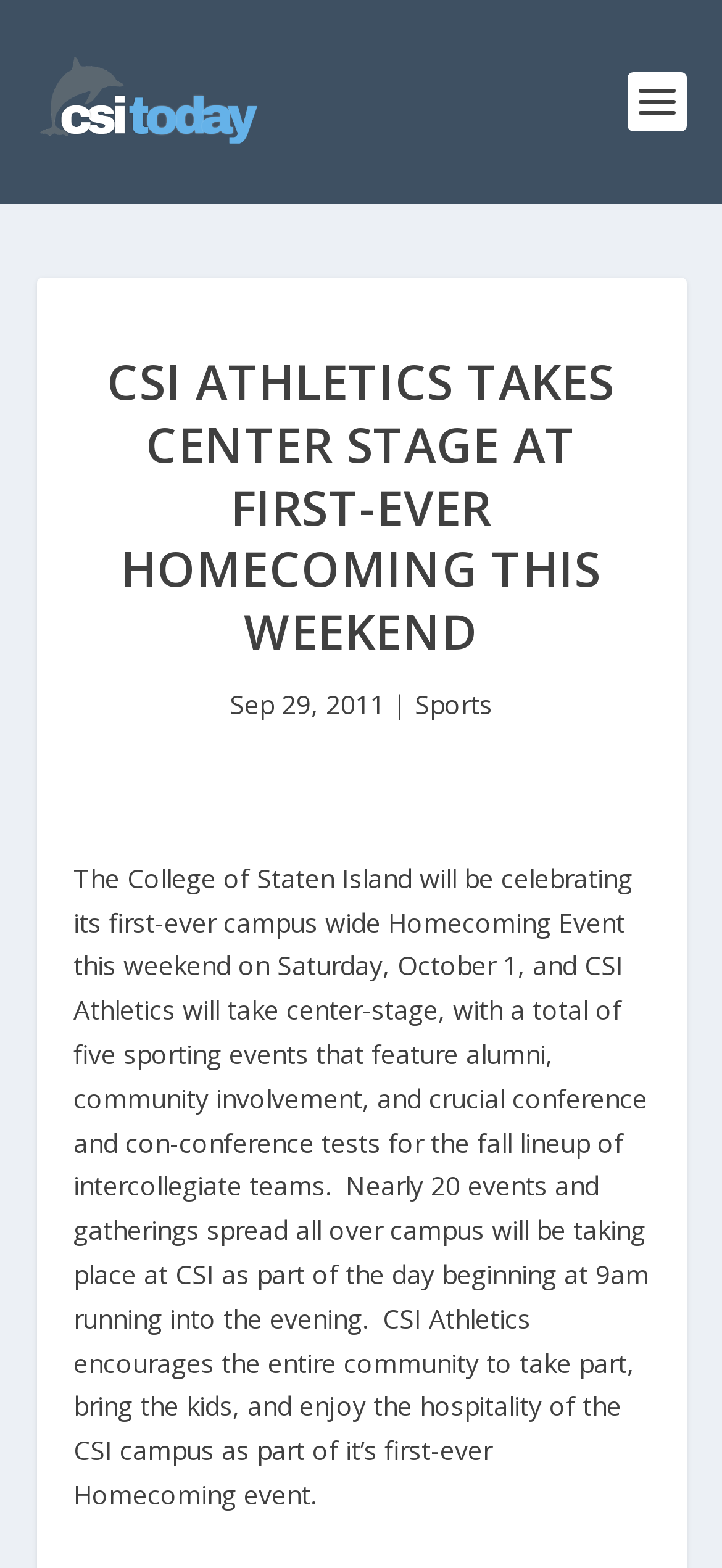Give an in-depth explanation of the webpage layout and content.

The webpage is about the College of Staten Island's (CSI) first-ever Homecoming event, with a focus on CSI Athletics. At the top, there is a logo and a link to "CSI Today" positioned on the left side of the page. Below the logo, a prominent heading announces the event: "CSI ATHLETICS TAKES CENTER STAGE AT FIRST-EVER HOMECOMING THIS WEEKEND". 

On the right side of the heading, there is a date "Sep 29, 2011" followed by a vertical line and a link to "Sports". The main content of the page is a paragraph of text that provides details about the Homecoming event, including the date, time, and various activities that will take place on campus. The text also highlights the importance of CSI Athletics in the event, with five sporting events featuring alumni, community involvement, and conference tests. The paragraph is positioned below the heading and spans almost the entire width of the page.